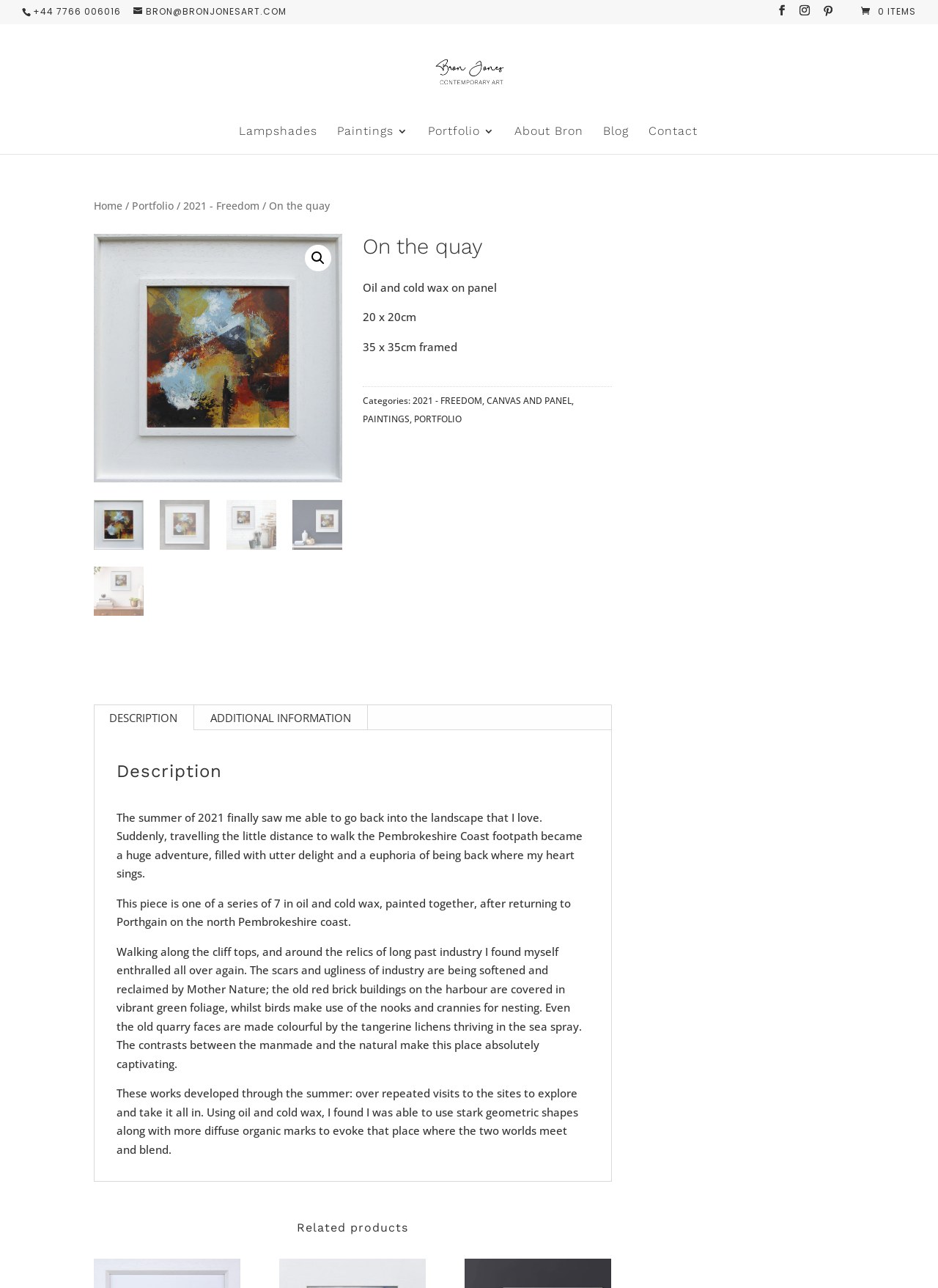Identify the bounding box for the given UI element using the description provided. Coordinates should be in the format (top-left x, top-left y, bottom-right x, bottom-right y) and must be between 0 and 1. Here is the description: About Bron

[0.548, 0.098, 0.622, 0.119]